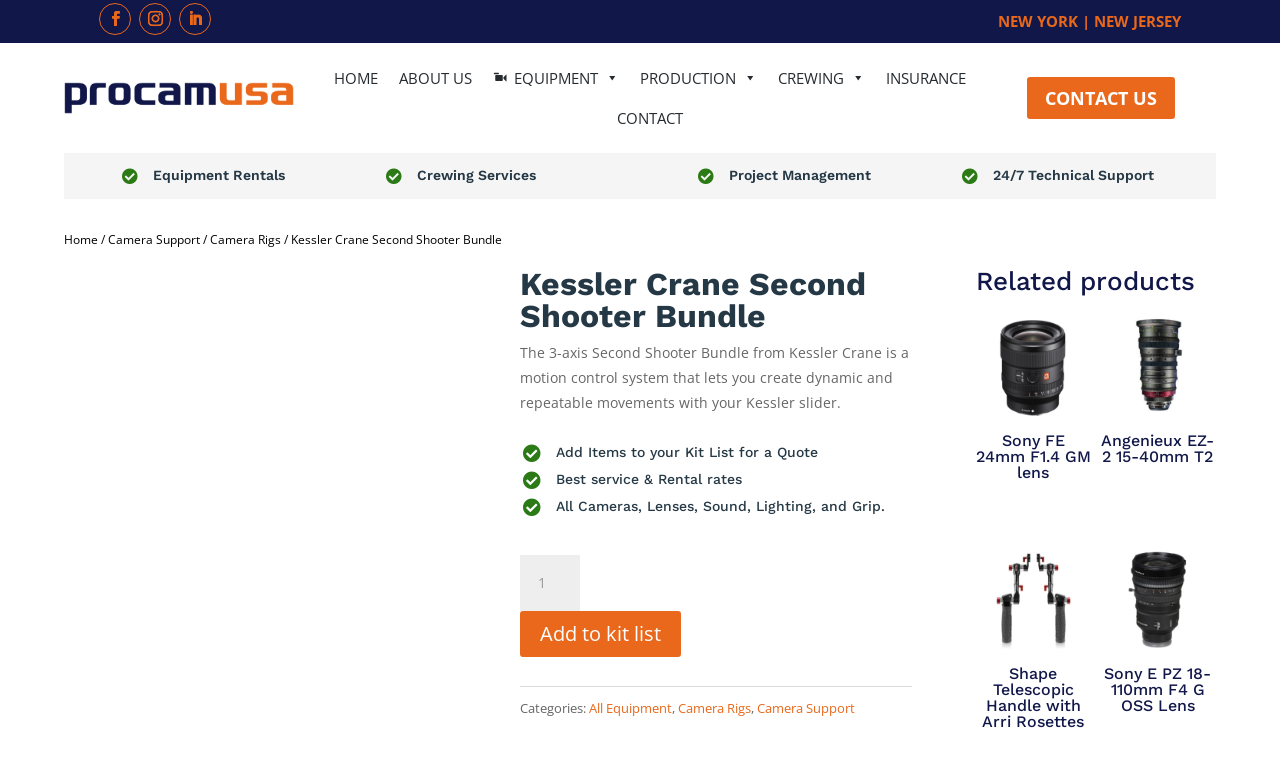Using the webpage screenshot, locate the HTML element that fits the following description and provide its bounding box: "All Equipment".

[0.46, 0.898, 0.525, 0.922]